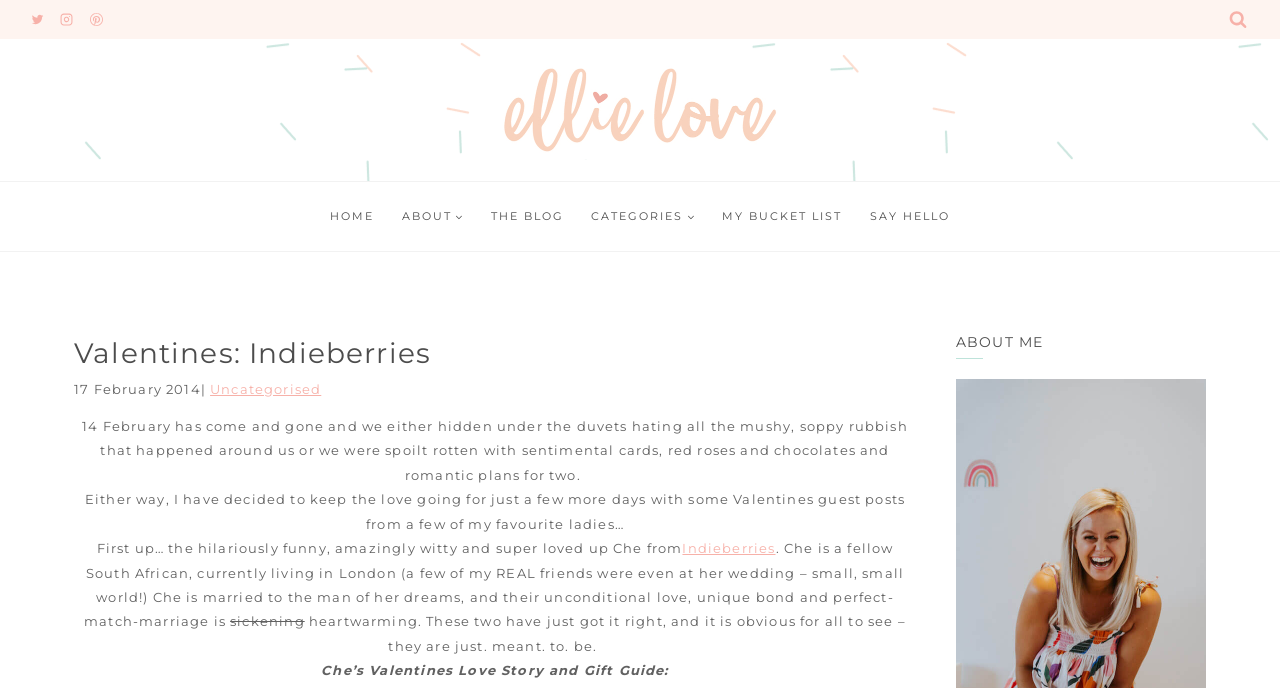How many social media links are there?
Using the image as a reference, give an elaborate response to the question.

I counted the number of social media links by looking at the links 'Twitter', 'Instagram', and 'Pinterest' at the top of the webpage.